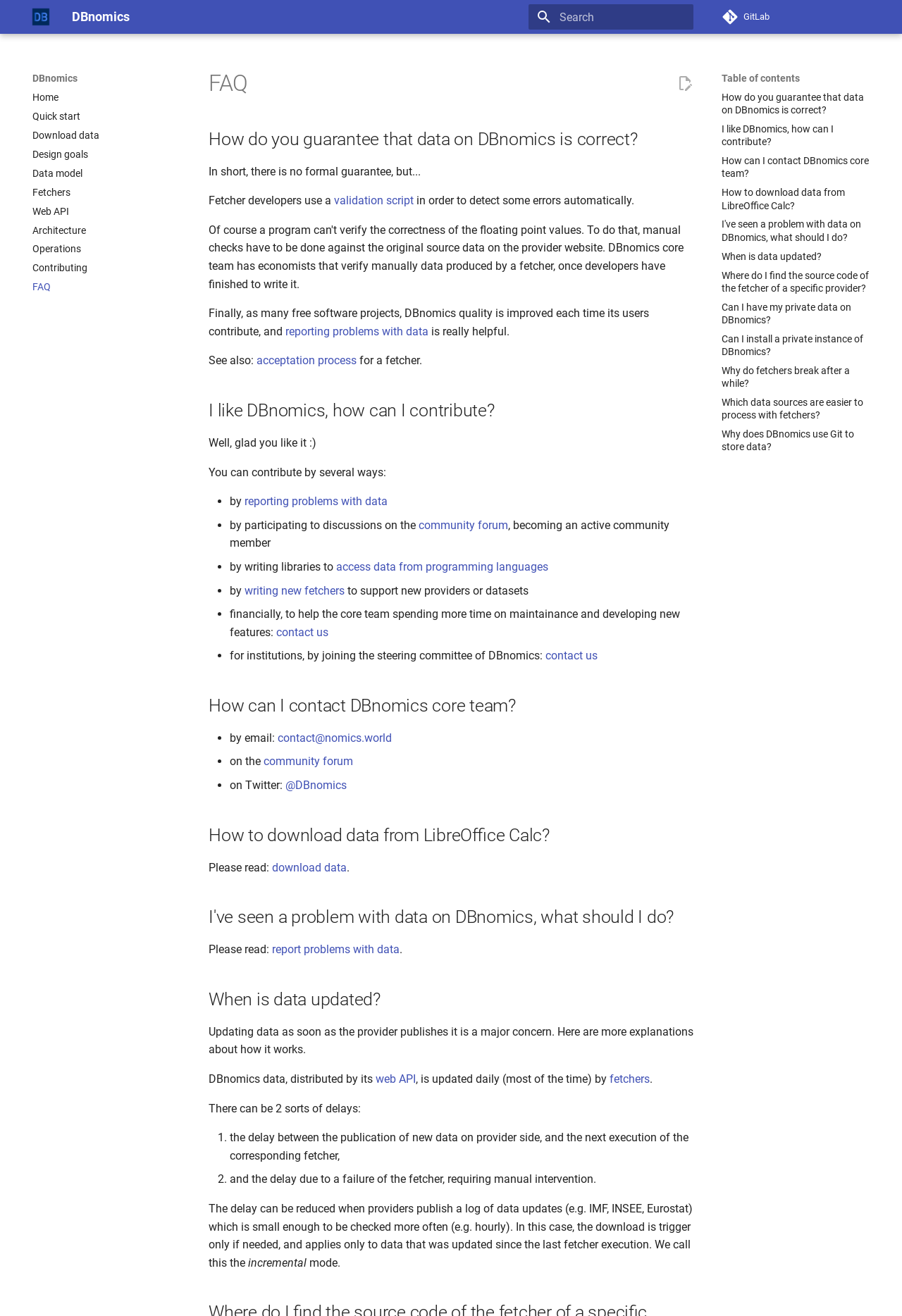Locate the bounding box of the UI element described by: "community forum" in the given webpage screenshot.

[0.292, 0.574, 0.391, 0.584]